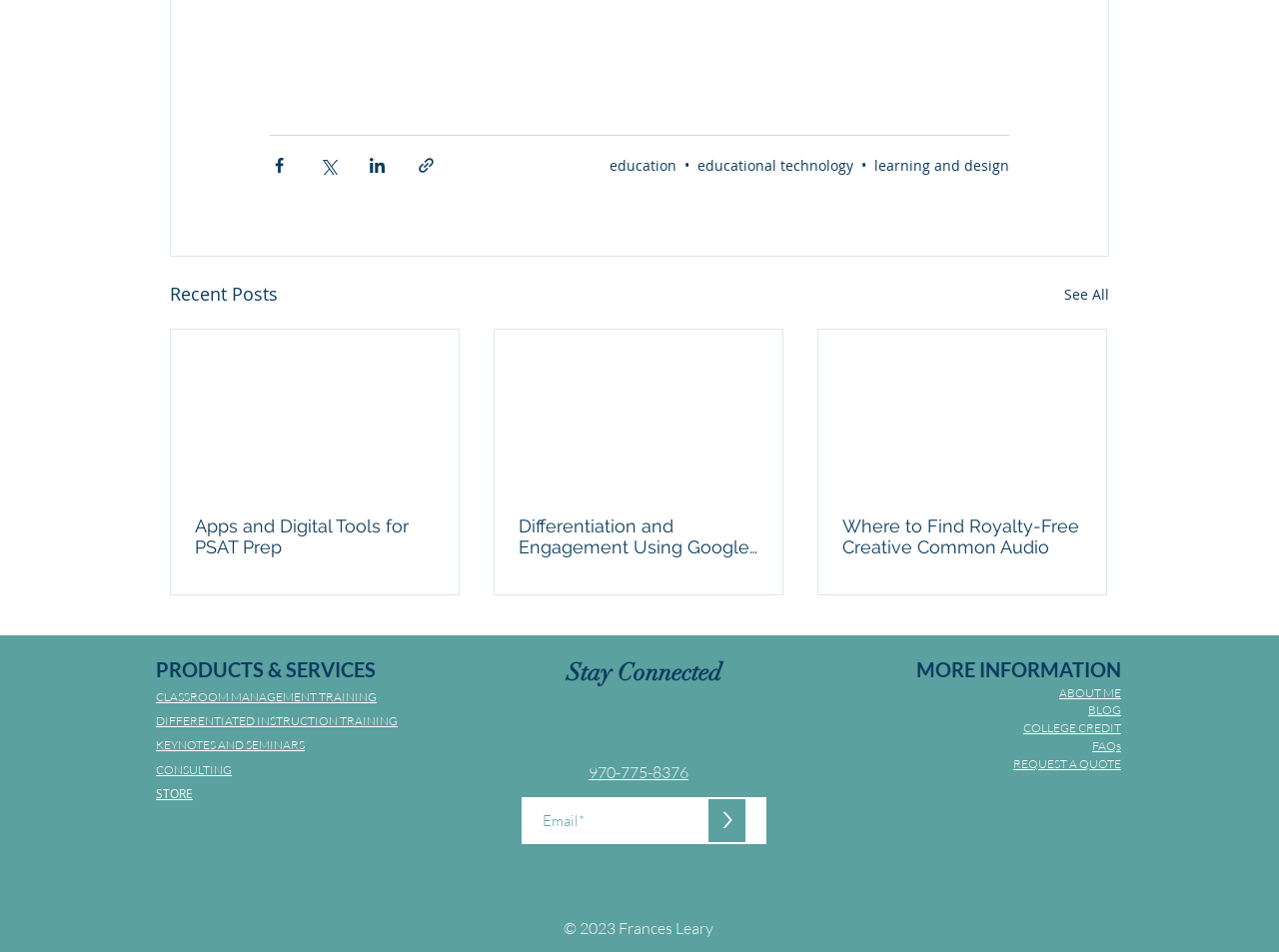Locate the bounding box coordinates of the area to click to fulfill this instruction: "Get CLASSROOM MANAGEMENT TRAINING". The bounding box should be presented as four float numbers between 0 and 1, in the order [left, top, right, bottom].

[0.122, 0.722, 0.295, 0.739]